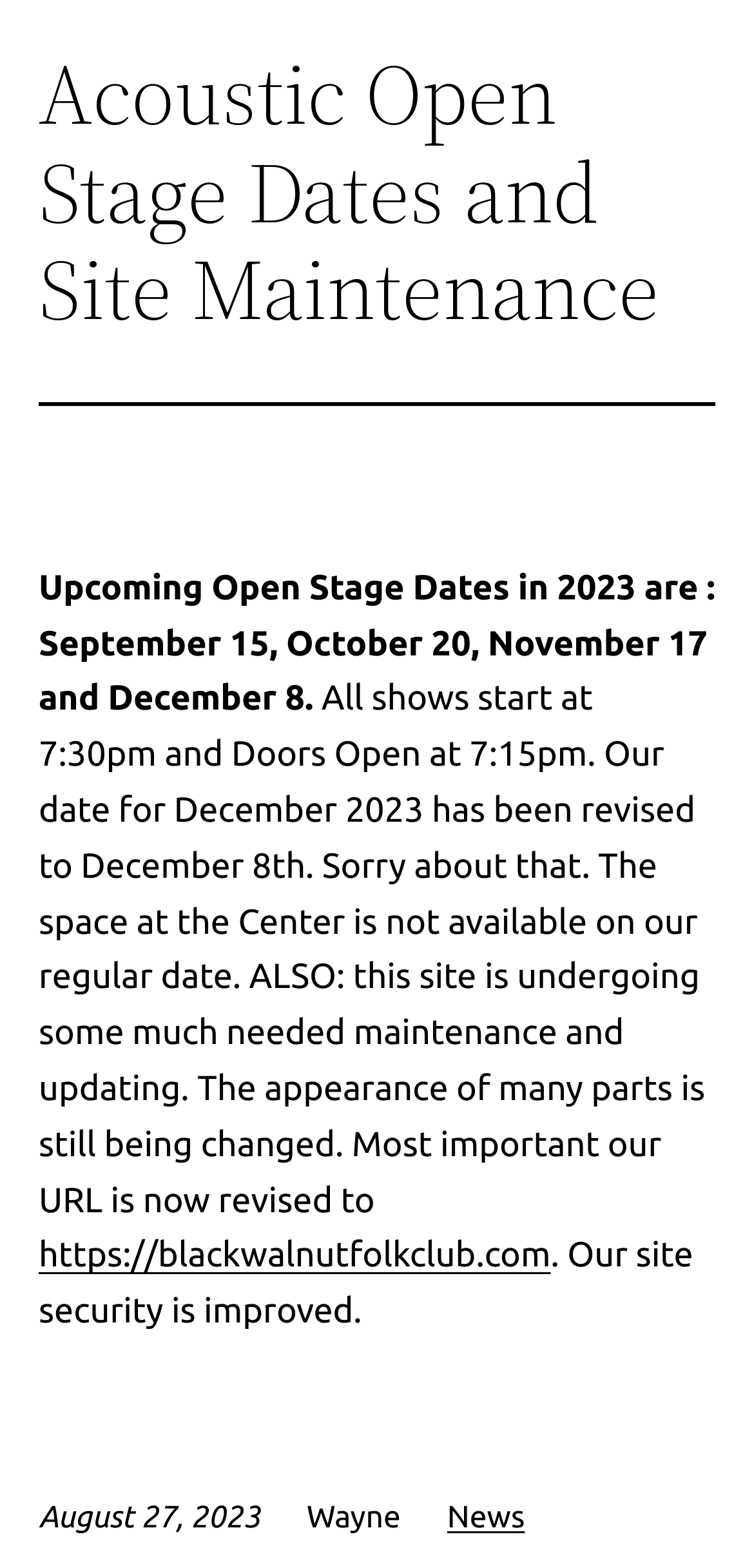Extract the main title from the webpage.

Acoustic Open Stage Dates and Site Maintenance